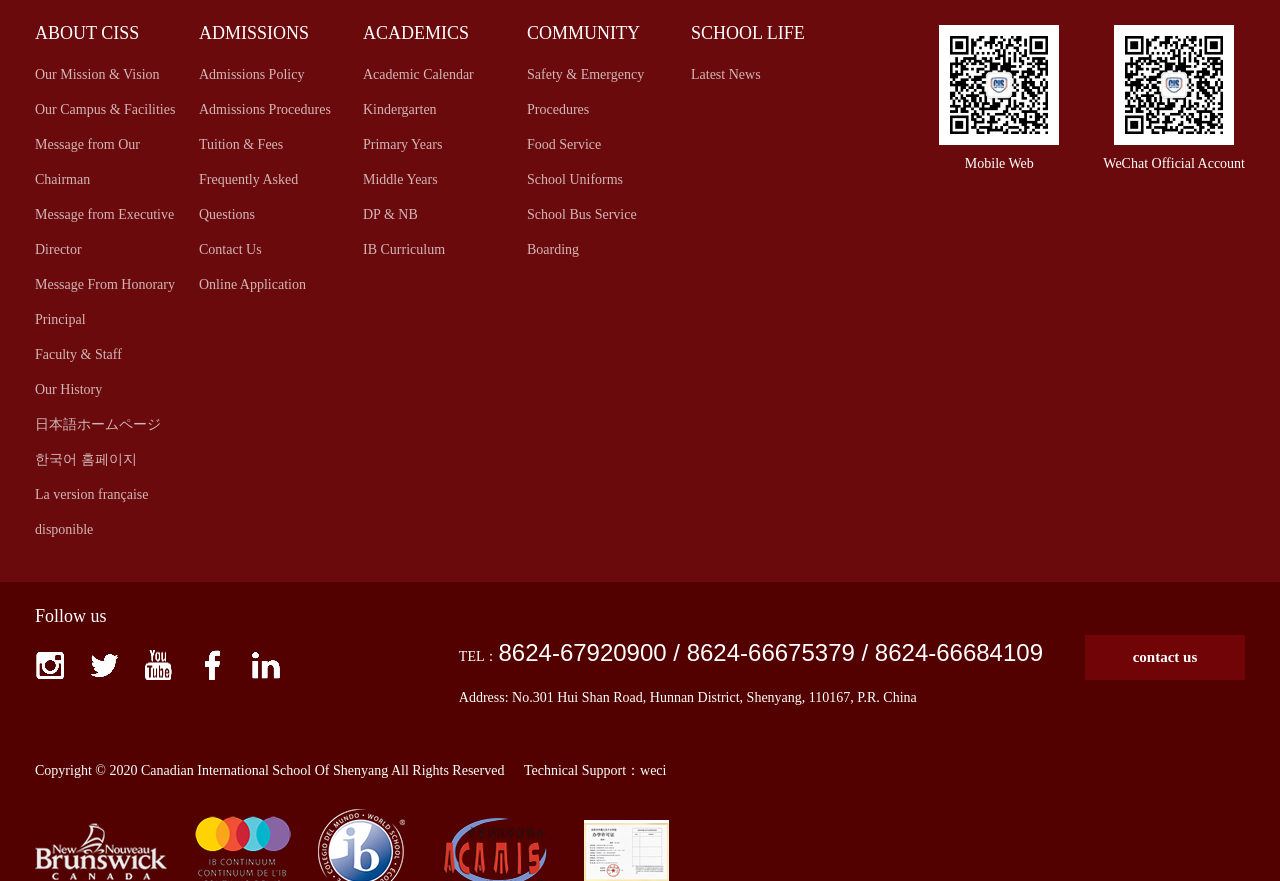What is the section about the school's mission and vision?
Give a one-word or short-phrase answer derived from the screenshot.

Our Mission & Vision